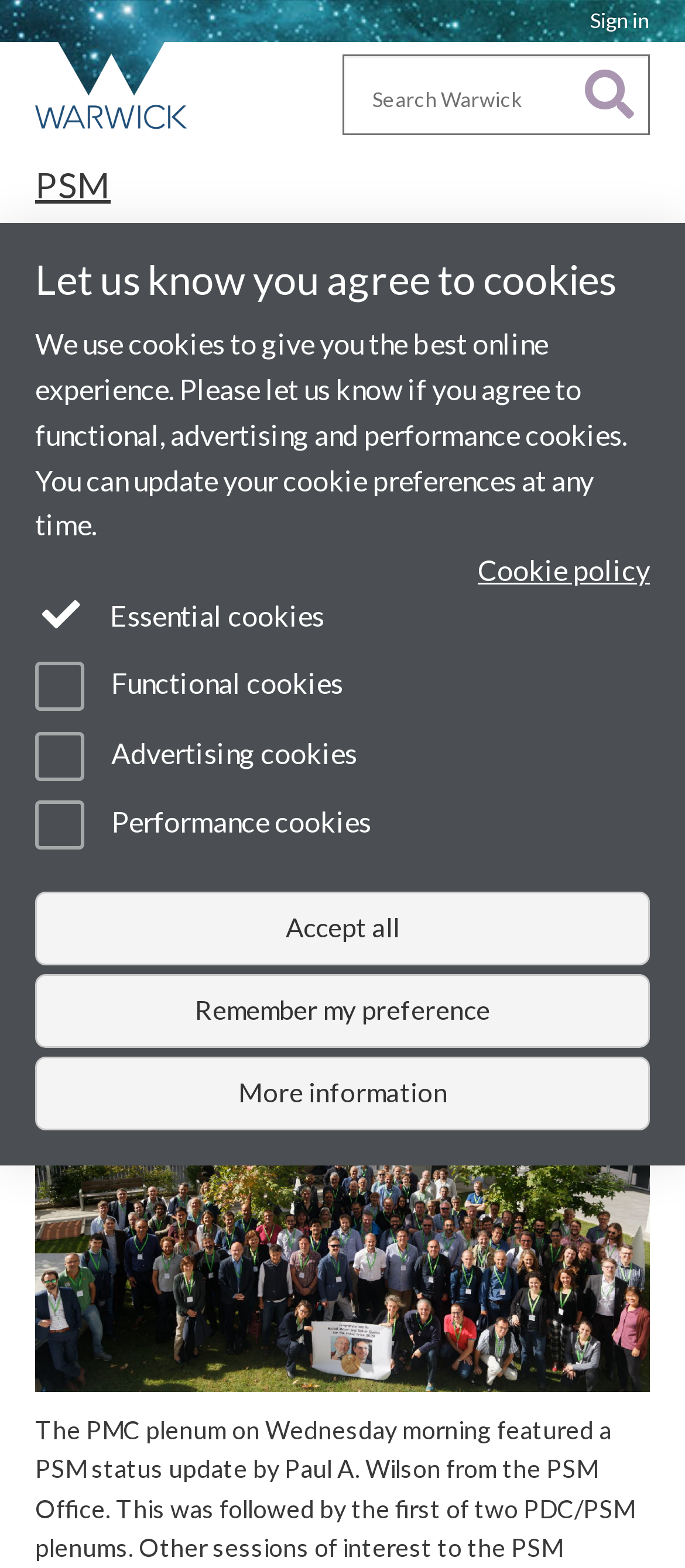Indicate the bounding box coordinates of the element that needs to be clicked to satisfy the following instruction: "View PSM". The coordinates should be four float numbers between 0 and 1, i.e., [left, top, right, bottom].

[0.038, 0.087, 0.949, 0.148]